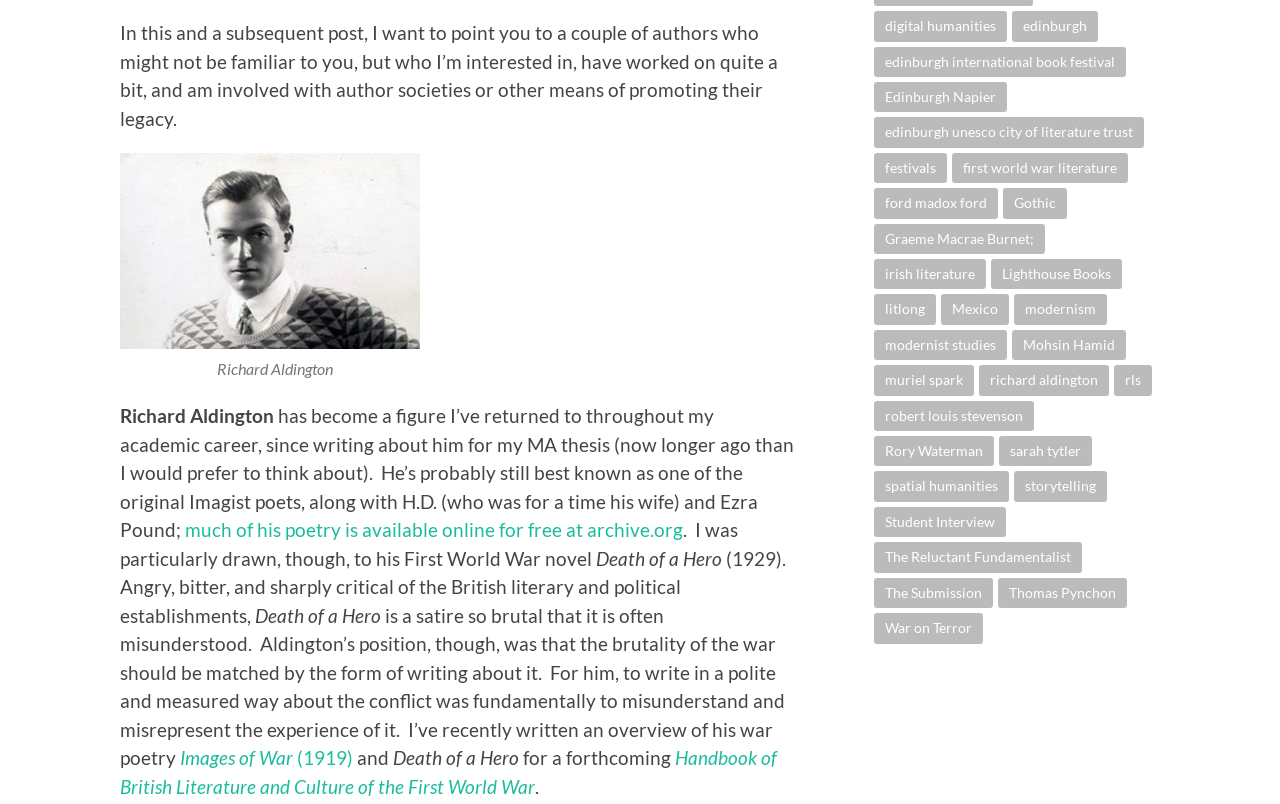Identify the bounding box coordinates for the UI element described as follows: Lighting. Use the format (top-left x, top-left y, bottom-right x, bottom-right y) and ensure all values are floating point numbers between 0 and 1.

None